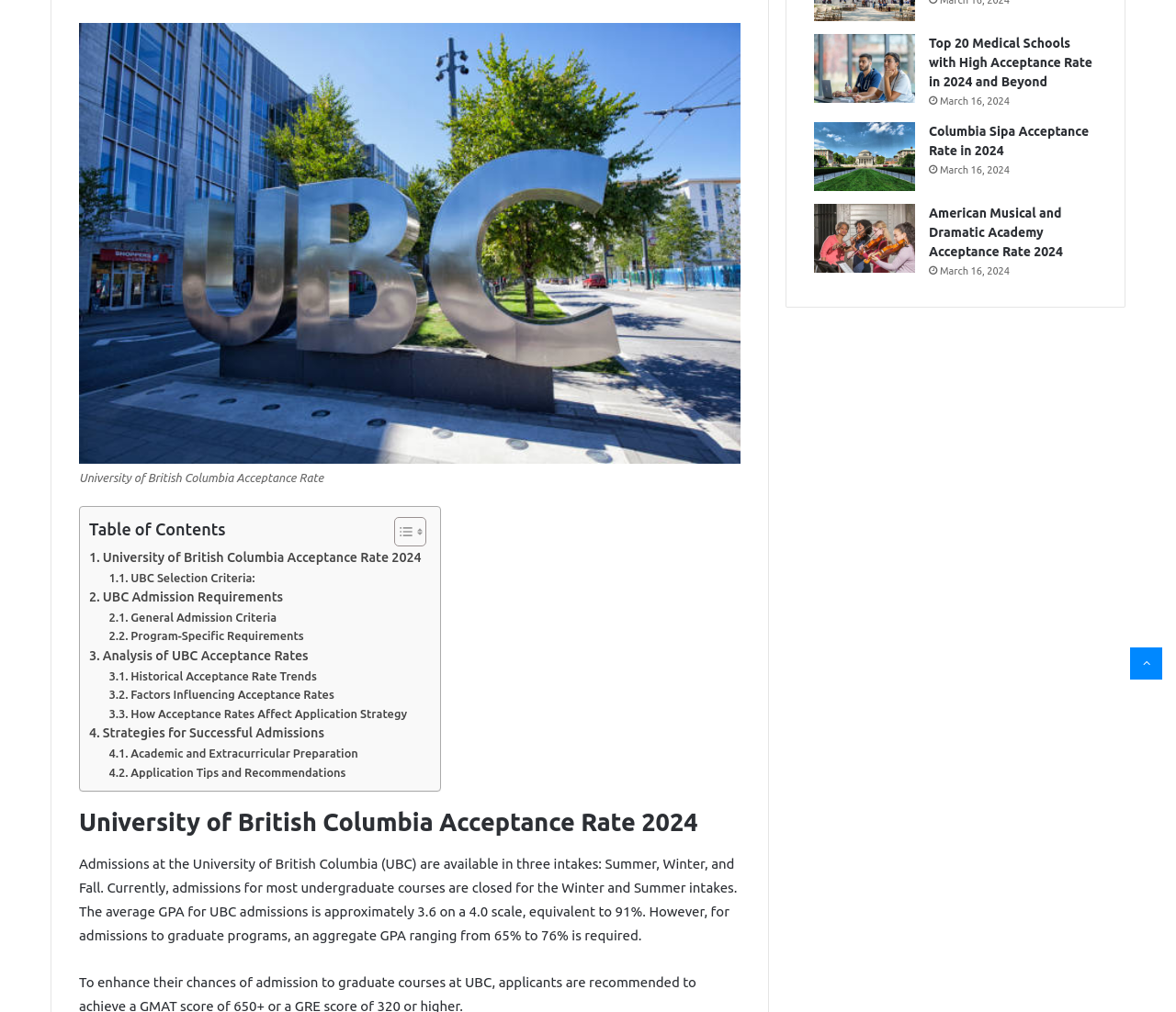Identify the bounding box coordinates for the UI element that matches this description: "Analysis of UBC Acceptance Rates".

[0.076, 0.638, 0.262, 0.659]